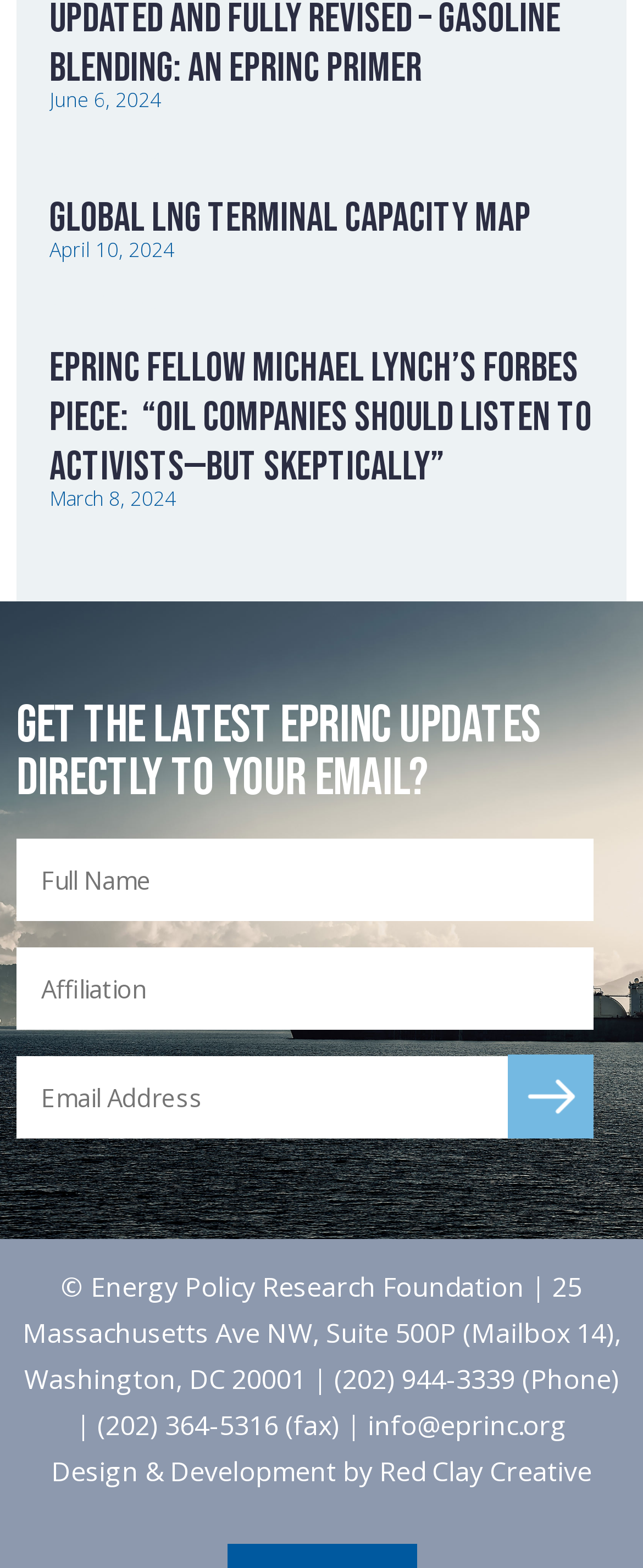What is the purpose of the form on the webpage?
Using the details from the image, give an elaborate explanation to answer the question.

I found the purpose by looking at the heading element with the text 'Get the latest EPRINC updates directly to your email?' which is above the form elements.